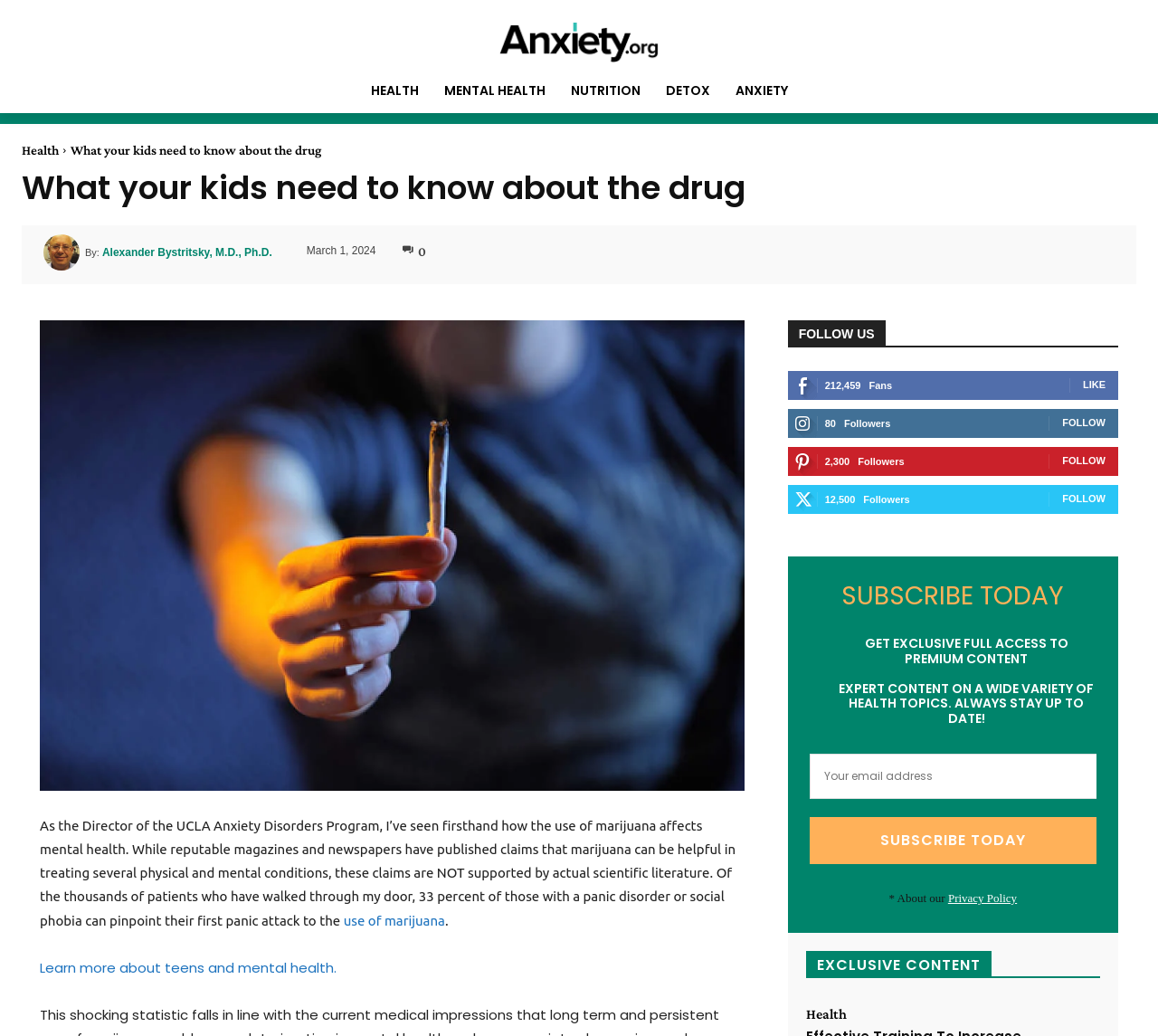Please identify the bounding box coordinates of the clickable area that will fulfill the following instruction: "Read the article by Alexander Bystritsky, M.D., Ph.D.". The coordinates should be in the format of four float numbers between 0 and 1, i.e., [left, top, right, bottom].

[0.038, 0.226, 0.073, 0.261]